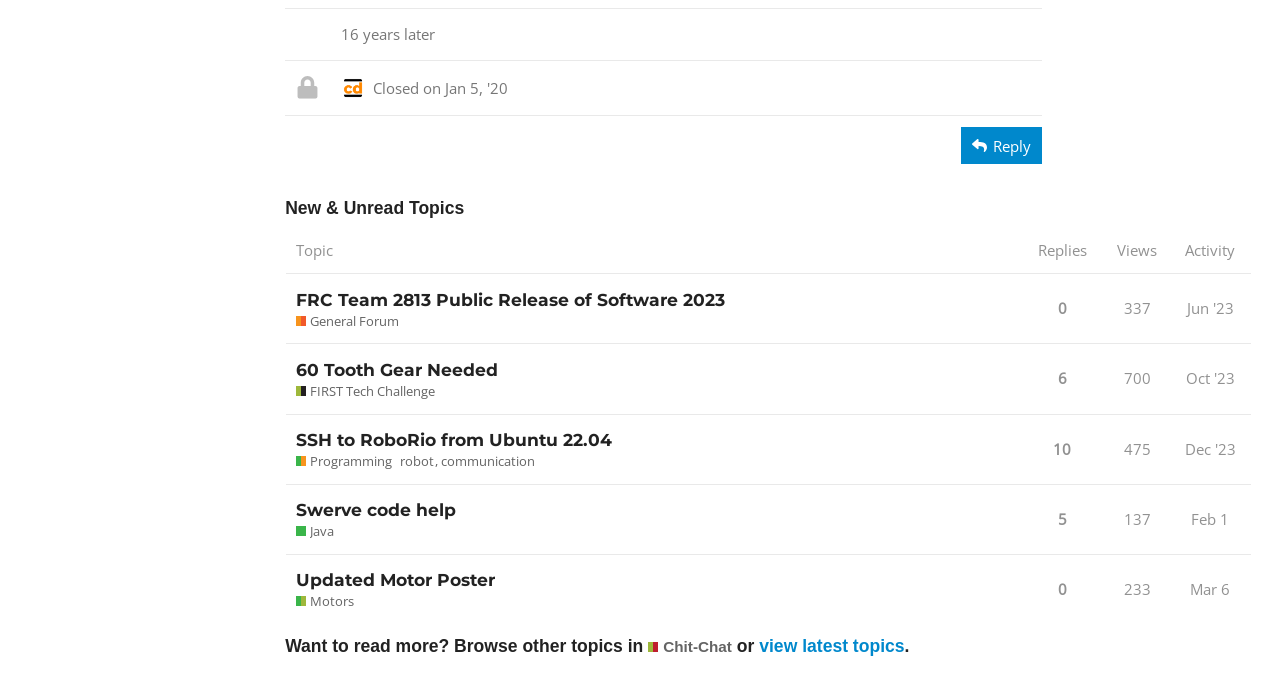What is the category of the topic 'Swerve code help Java'?
Please respond to the question thoroughly and include all relevant details.

I found the answer by looking at the gridcell containing the topic title 'Swerve code help Java' and finding the adjacent link with the text 'Java', which indicates the category of the topic.